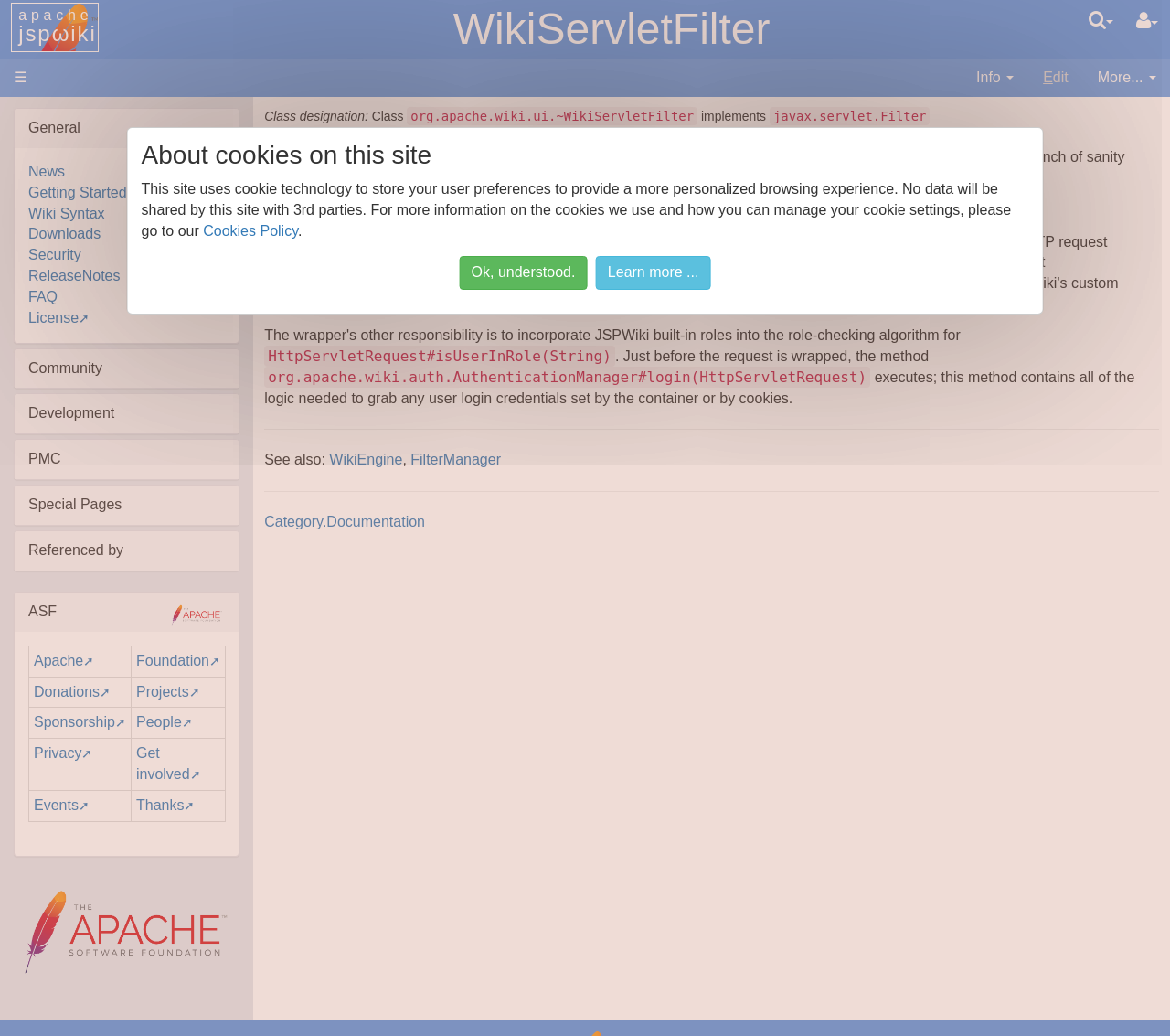Please study the image and answer the question comprehensively:
What is the purpose of the WikiServletFilter?

I found the answer by reading the description of the WikiServletFilter, which states that it provides basic filtering for JSPWiki and performs sanity checks.